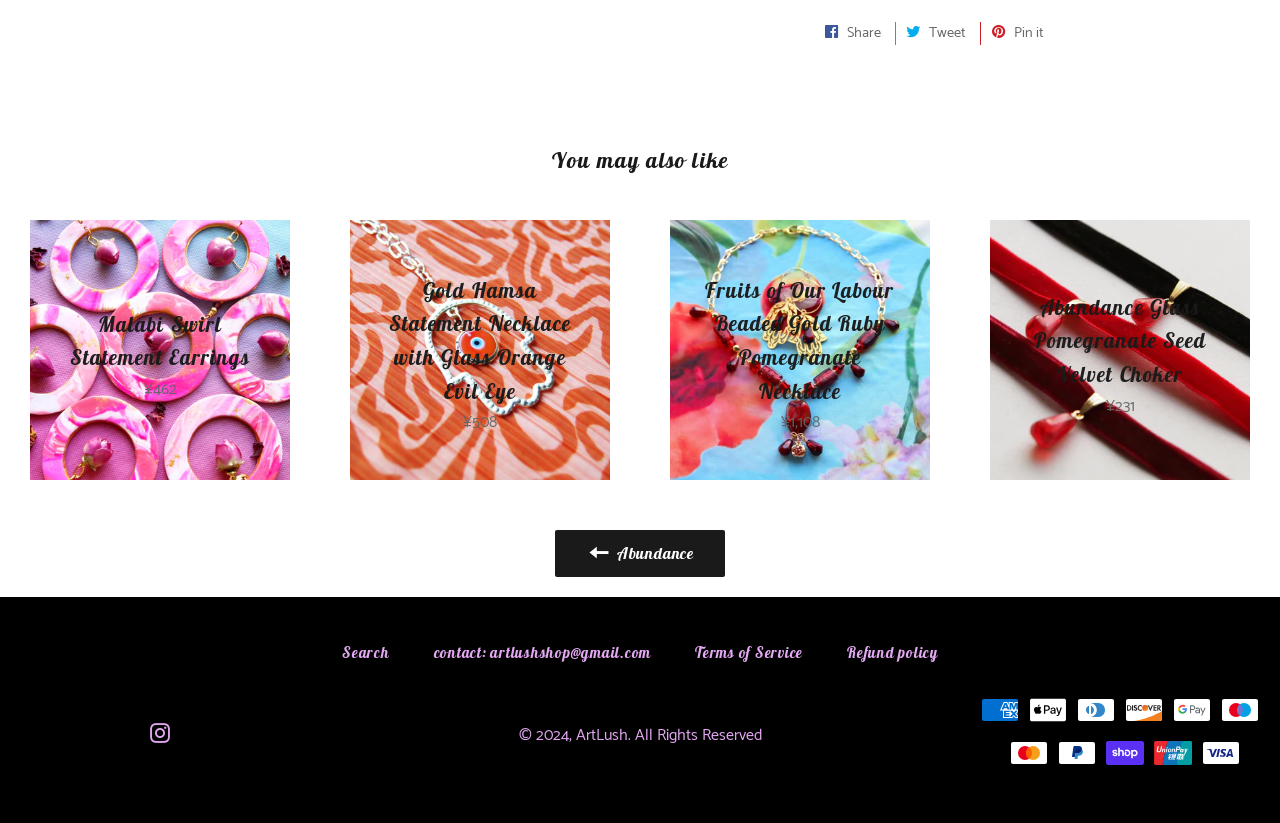What is the name of the company?
Based on the screenshot, answer the question with a single word or phrase.

ArtLush